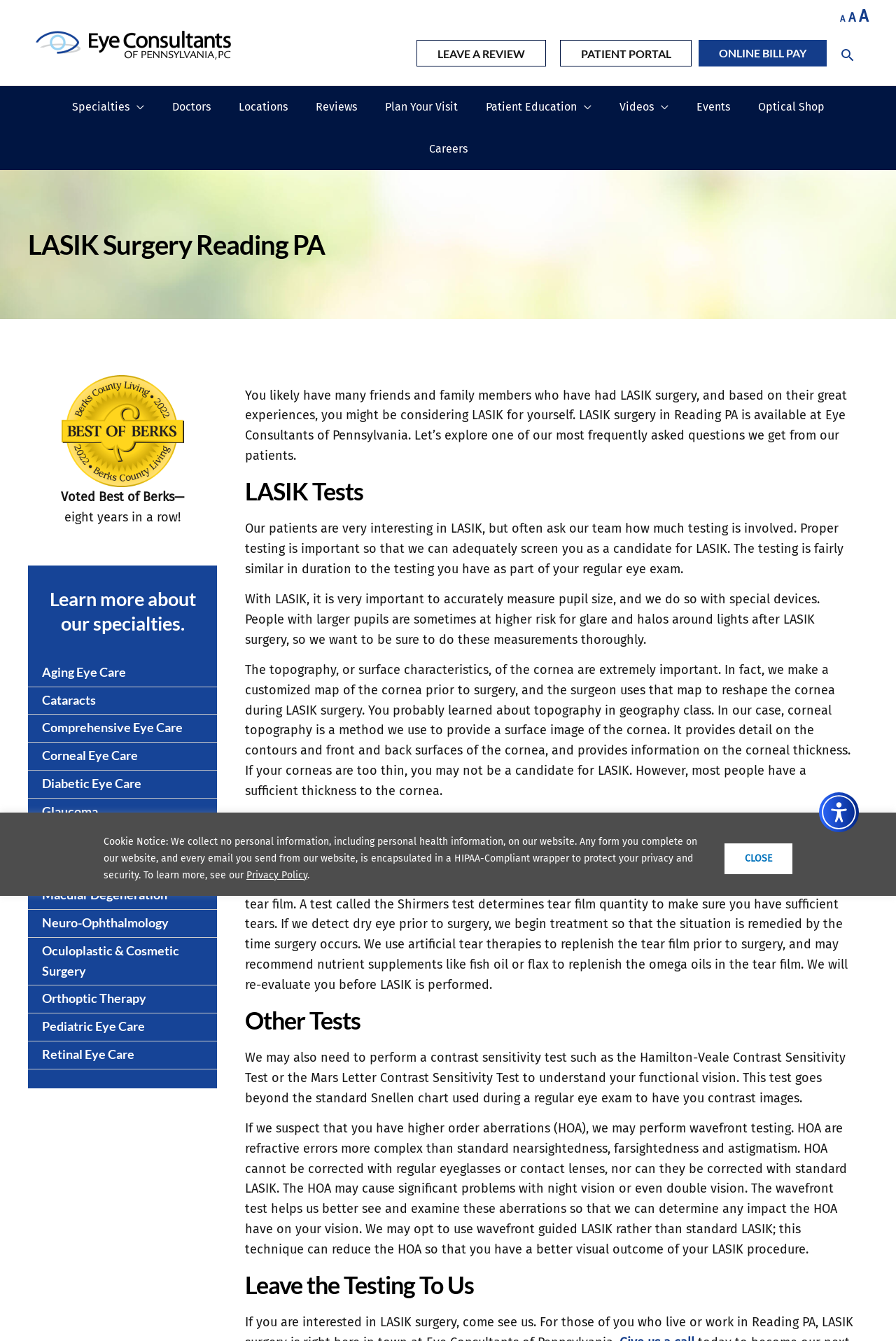Generate a thorough caption that explains the contents of the webpage.

This webpage is about LASIK surgery, specifically in Reading, PA, and is provided by Eye Consultants of Pennsylvania. At the top of the page, there is a logo of Eye Consultants of Pennsylvania, which links to the homepage. Below the logo, there is a navigation menu with links to various sections of the website, including "Leave a Review", "Patient Portal", "Online Bill Pay", and "Search".

On the left side of the page, there are several links to different specialties, including "Aging Eye Care", "Cataracts", "Comprehensive Eye Care", and "LASIK", among others. These links are arranged vertically, with "LASIK" being the ninth item from the top.

The main content of the page is divided into several sections. The first section has a heading "LASIK Surgery Reading PA" and features an image of a "Best of Berks" award. Below the image, there is a paragraph of text that introduces LASIK surgery and invites readers to learn more about the procedure.

The next section has a heading "Learn more about our specialties" and lists several links to different specialties, including "Aging Eye Care", "Cataracts", and "LASIK", among others.

The following sections provide more information about LASIK surgery, including the testing process. There are headings for "LASIK Tests", "Dry Eye Testing", and "Other Tests", each with accompanying paragraphs of text that explain the different tests involved in the LASIK procedure.

Throughout the page, there are several calls to action, including links to learn more about LASIK surgery and to schedule a consultation. At the bottom of the page, there is a link to switch the language to English.